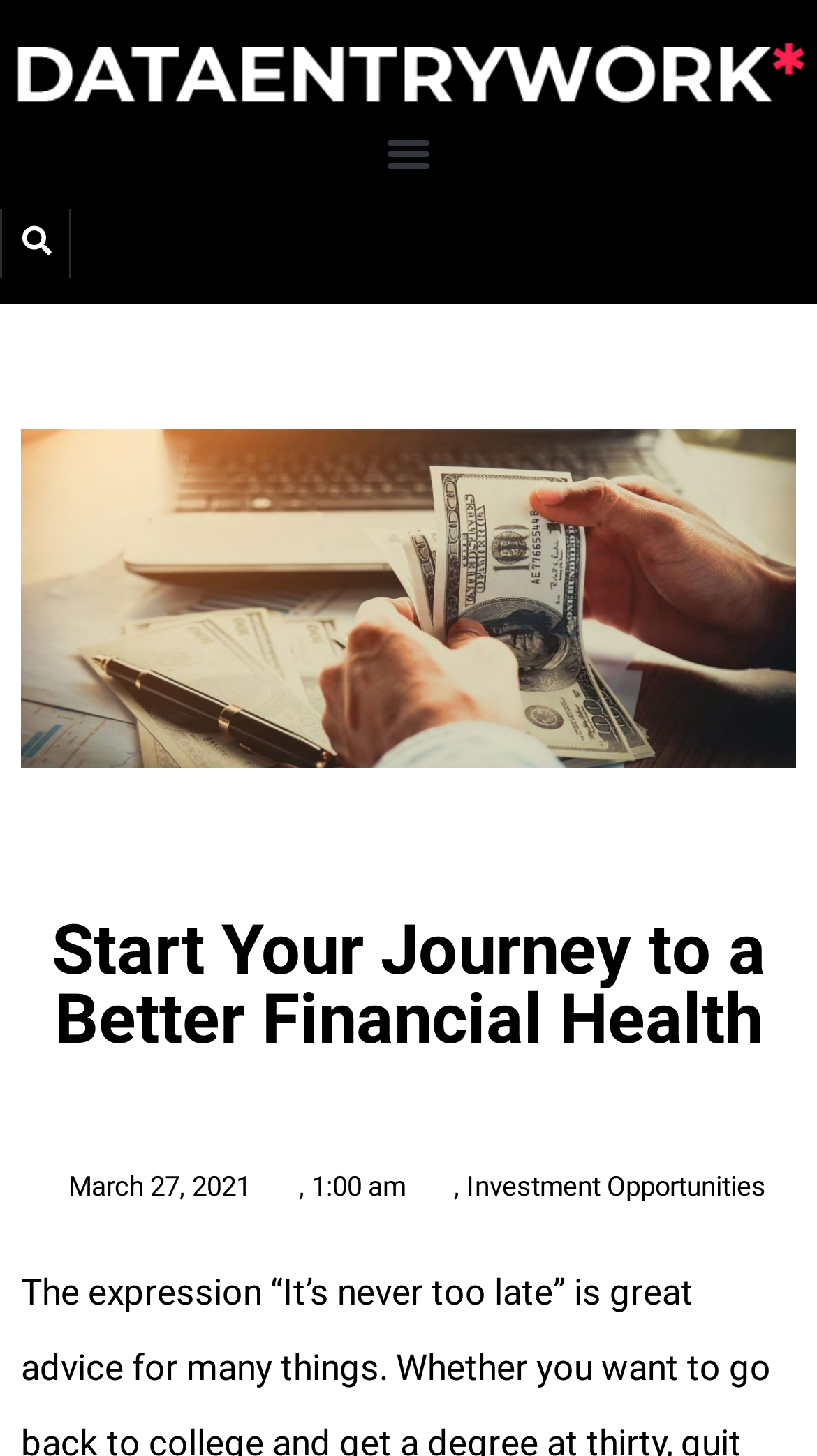What time was the article published?
Based on the image, answer the question in a detailed manner.

The time of publication can be found in the time element with the text '1:00 am', which is associated with the date 'March 27, 2021'.